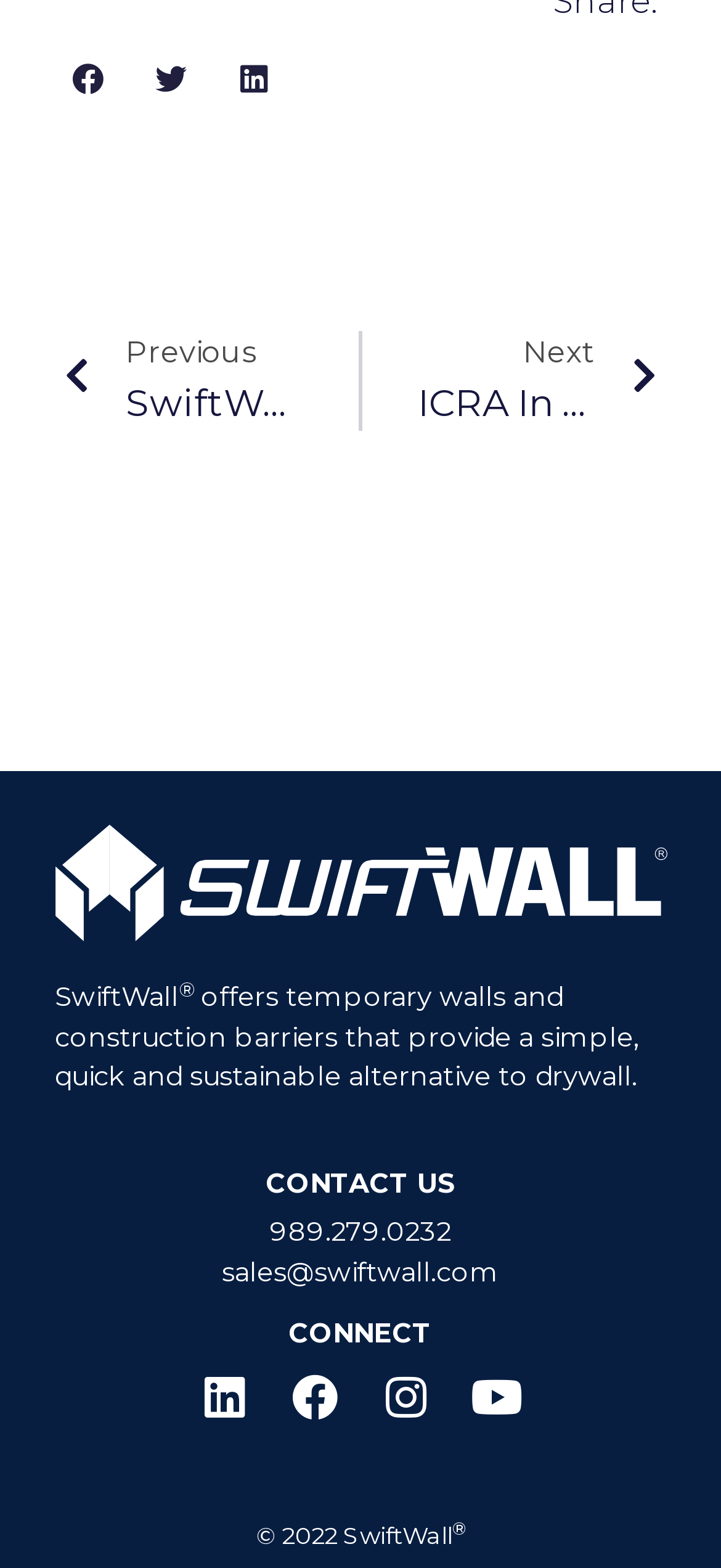Look at the image and write a detailed answer to the question: 
What is the phone number to contact?

I found the phone number next to the 'CONTACT US' link, which is 989.279.0232.